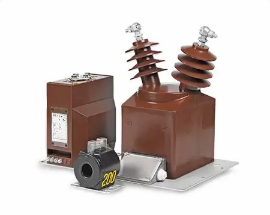Create an extensive and detailed description of the image.

The image showcases a set of instrument transformers, an essential component in electrical systems. These transformers, typically used for measuring and monitoring electrical parameters, feature several key elements: a rectangular brown housing that likely contains the core and windings, an insulating bushing with a high voltage rating, and a current transformer represented by the circular device marked "200." The bushing components are designed to facilitate the safe passage of high-voltage currents, while the current transformer allows for accurate measurement and monitoring of current flow. Together, these elements ensure reliable operation in various industrial and utility applications, emphasizing the importance of precision in managing electrical systems.